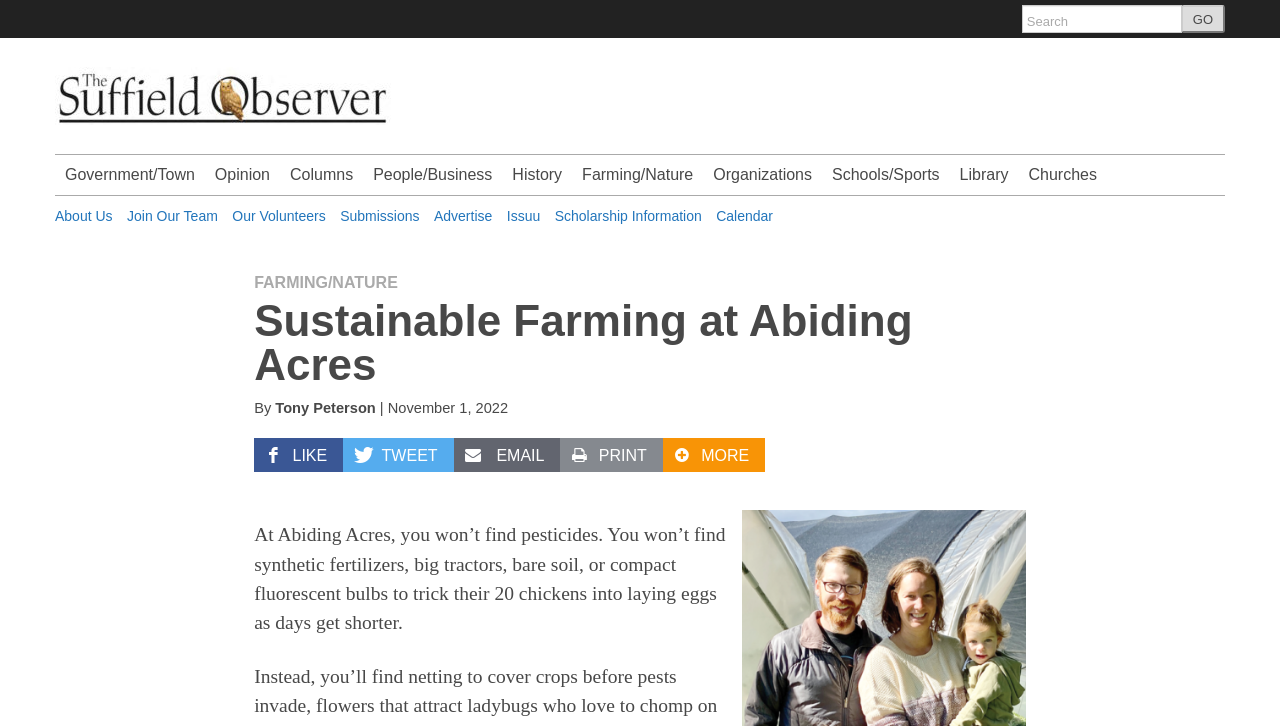Please extract the primary headline from the webpage.

Sustainable Farming at Abiding Acres